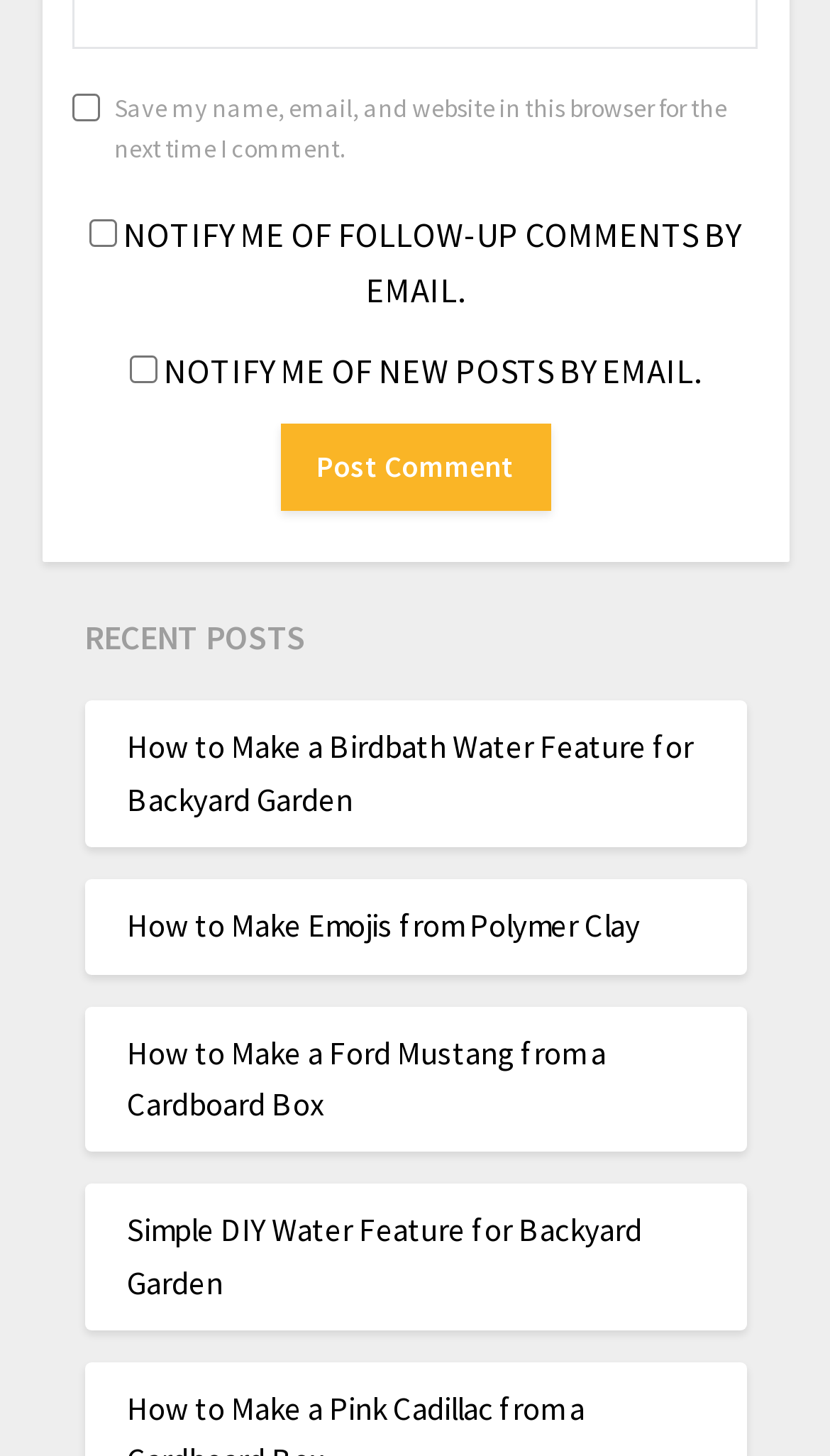What is the vertical position of the 'NOTIFY ME OF FOLLOW-UP COMMENTS BY EMAIL.' checkbox?
Please provide an in-depth and detailed response to the question.

By comparing the y1 and y2 coordinates of the 'NOTIFY ME OF FOLLOW-UP COMMENTS BY EMAIL.' checkbox and the 'Post Comment' button, we can determine that the checkbox is above the button vertically.